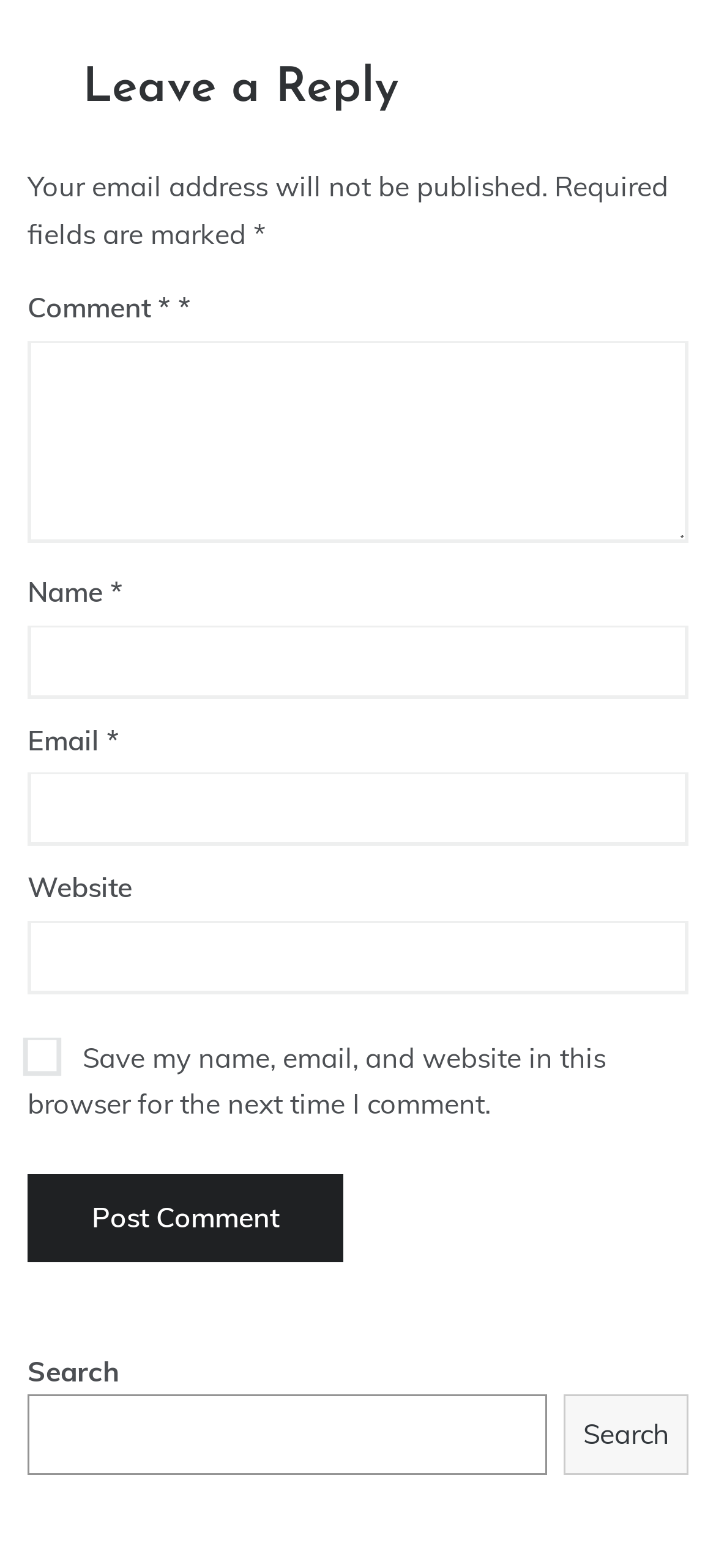Please locate the bounding box coordinates of the element that needs to be clicked to achieve the following instruction: "Visit Shillong Car Rental page". The coordinates should be four float numbers between 0 and 1, i.e., [left, top, right, bottom].

None